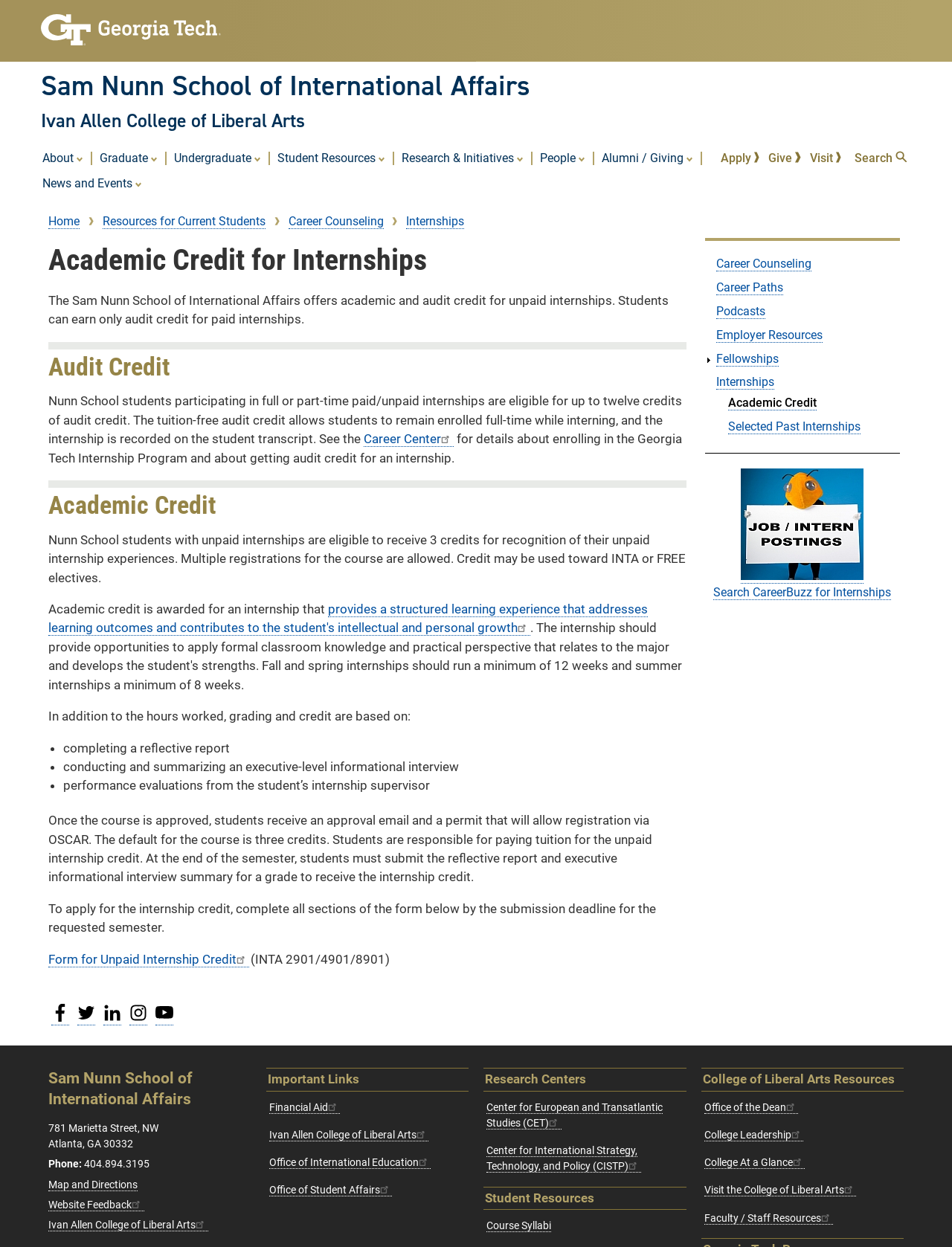Please identify the bounding box coordinates of the element's region that I should click in order to complete the following instruction: "Learn about academic credit for unpaid internships". The bounding box coordinates consist of four float numbers between 0 and 1, i.e., [left, top, right, bottom].

[0.051, 0.385, 0.721, 0.419]